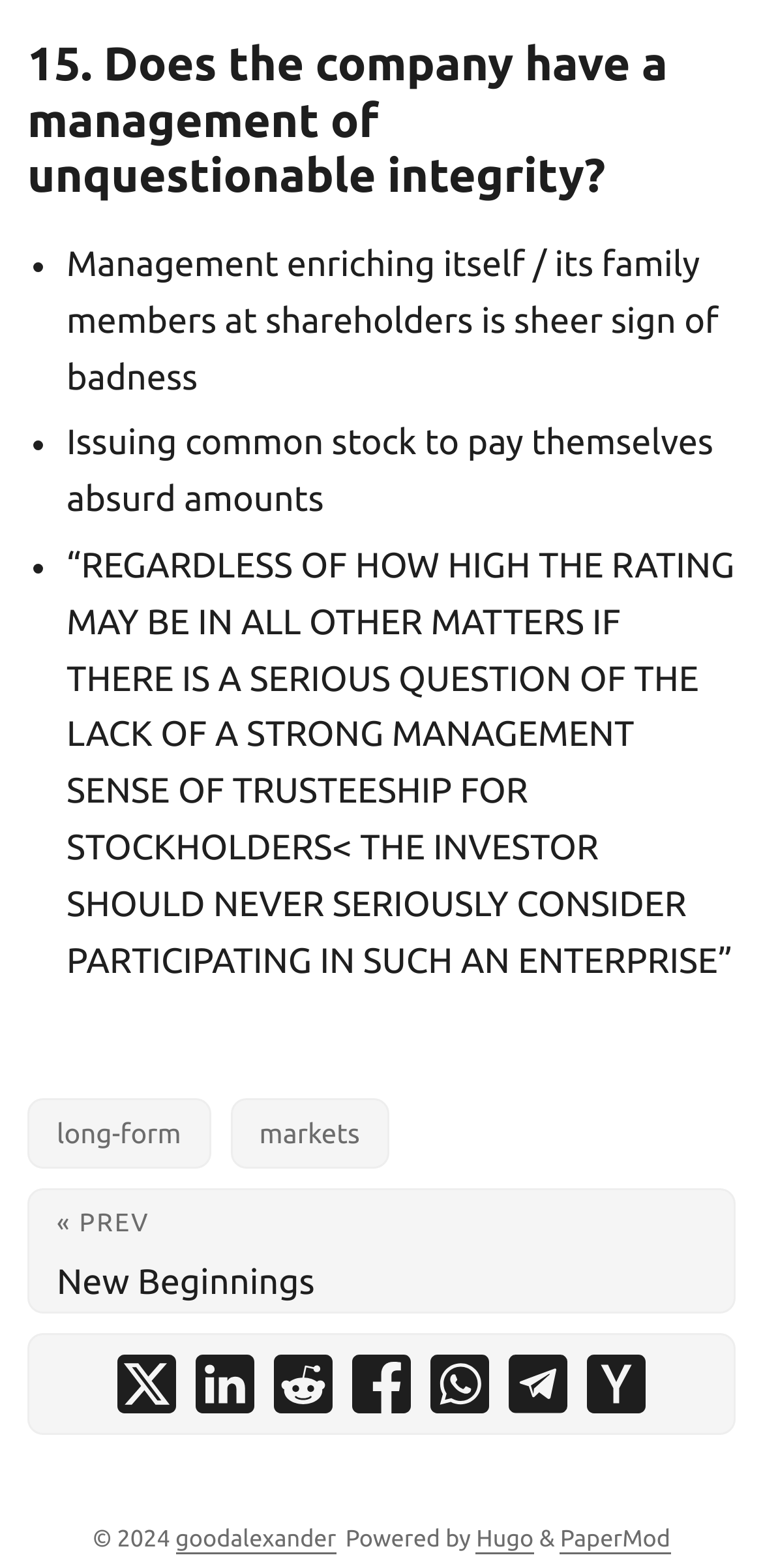Provide the bounding box coordinates for the area that should be clicked to complete the instruction: "Click on 'long-form' link".

[0.036, 0.701, 0.276, 0.746]